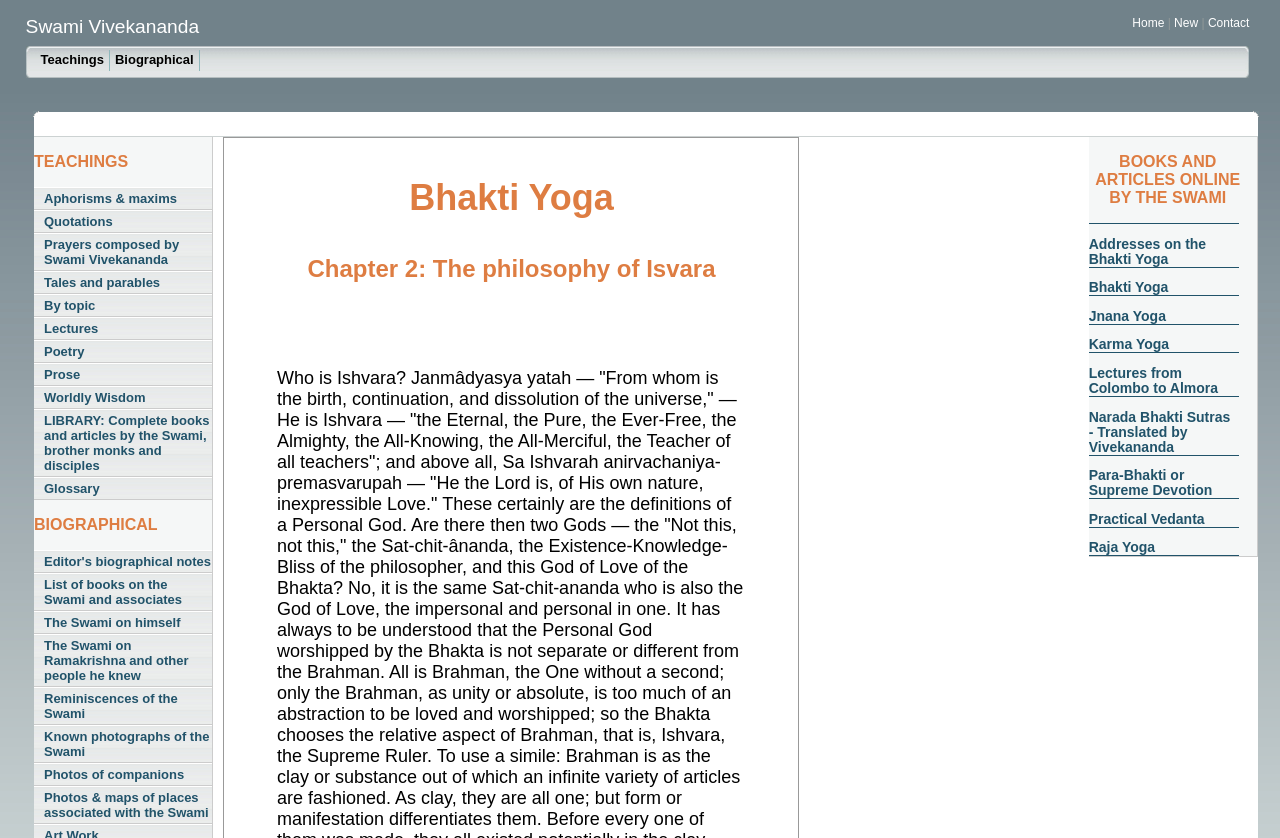Locate the bounding box for the described UI element: "Teachings". Ensure the coordinates are four float numbers between 0 and 1, formatted as [left, top, right, bottom].

[0.028, 0.06, 0.086, 0.085]